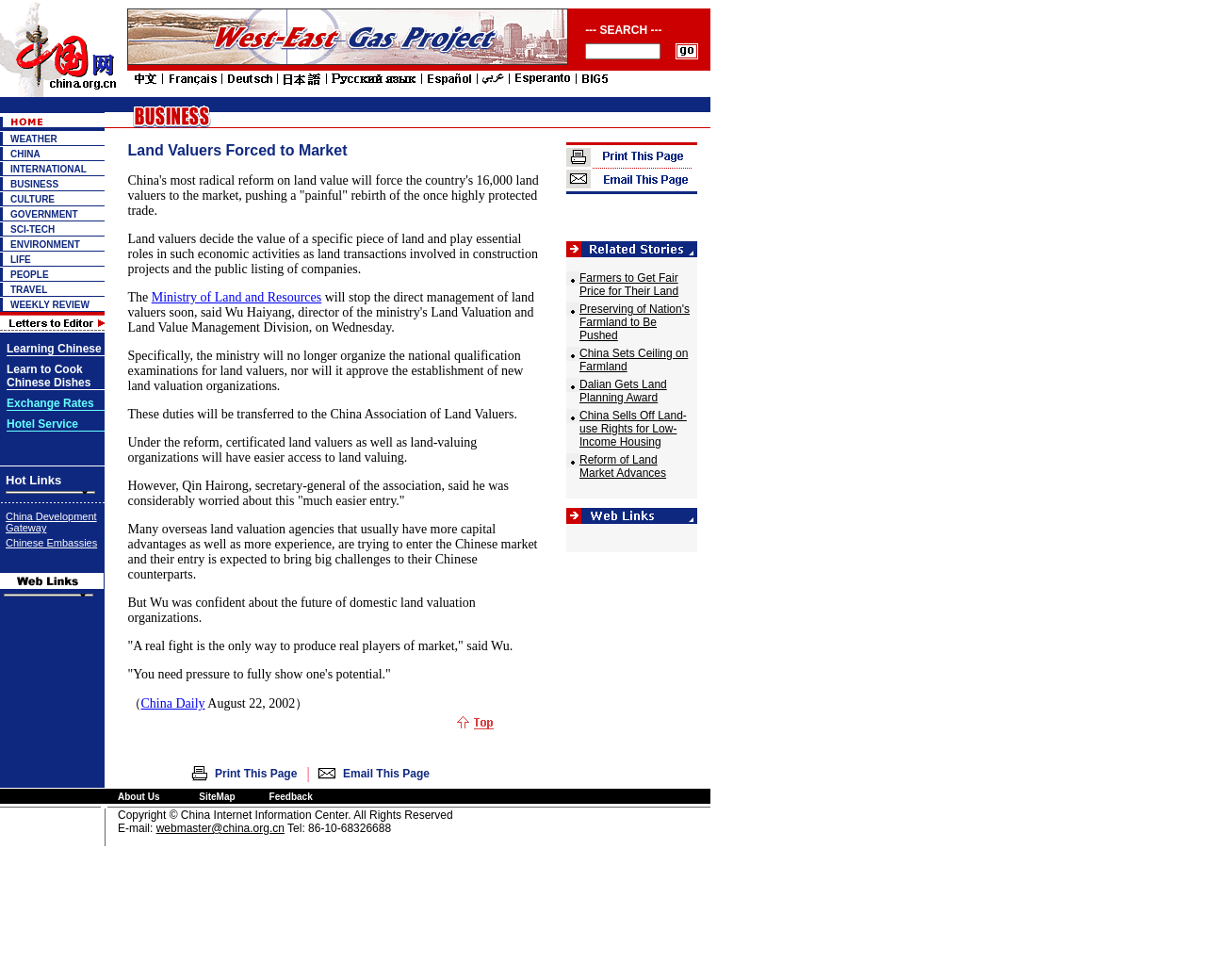Please locate the bounding box coordinates of the element that should be clicked to achieve the given instruction: "Search for something".

[0.105, 0.053, 0.471, 0.069]